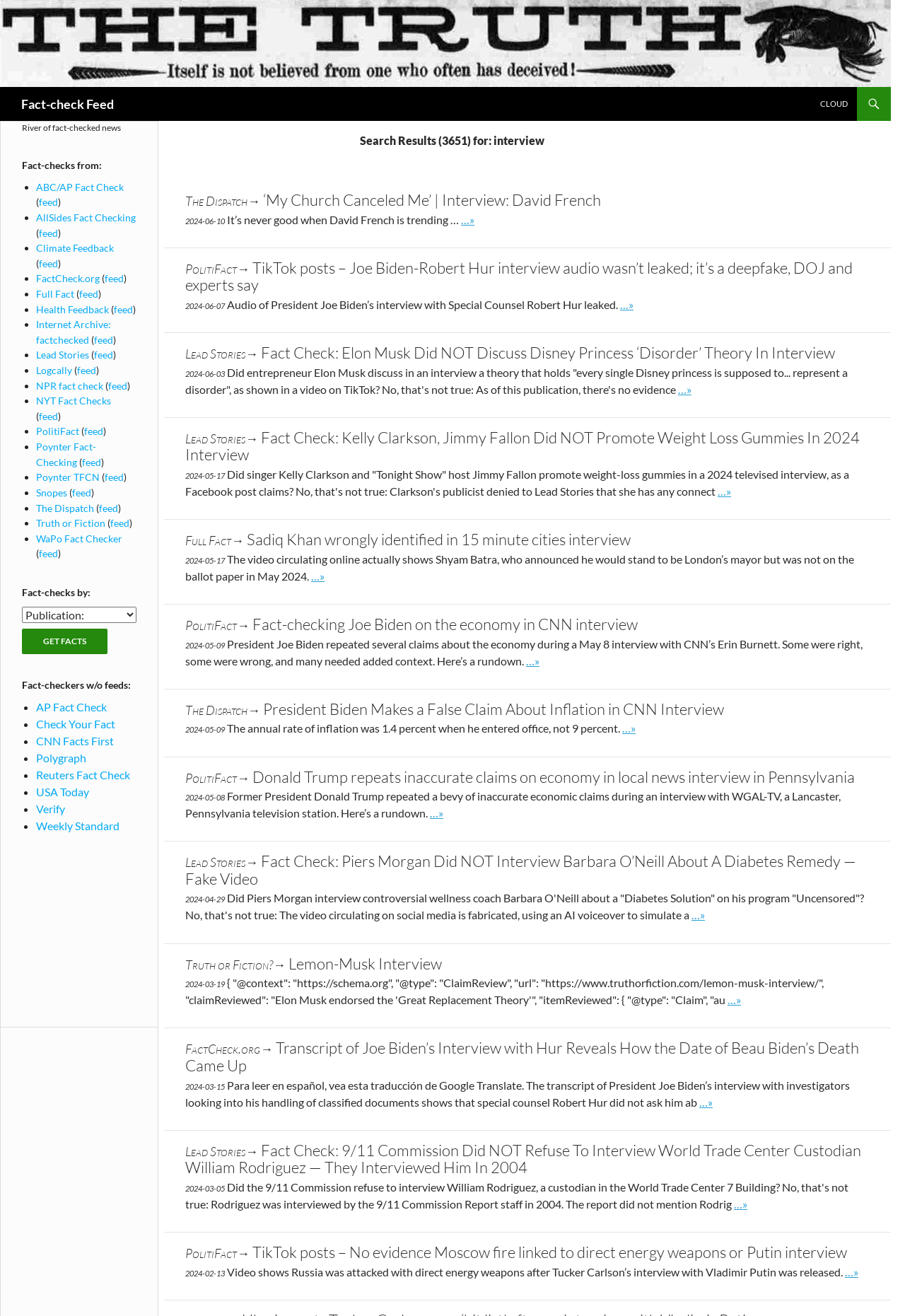What is the name of the website that published the article 'Fact Check: Elon Musk Did NOT Discuss Disney Princess ‘Disorder’ Theory In Interview'?
Look at the image and answer the question with a single word or phrase.

Lead Stories